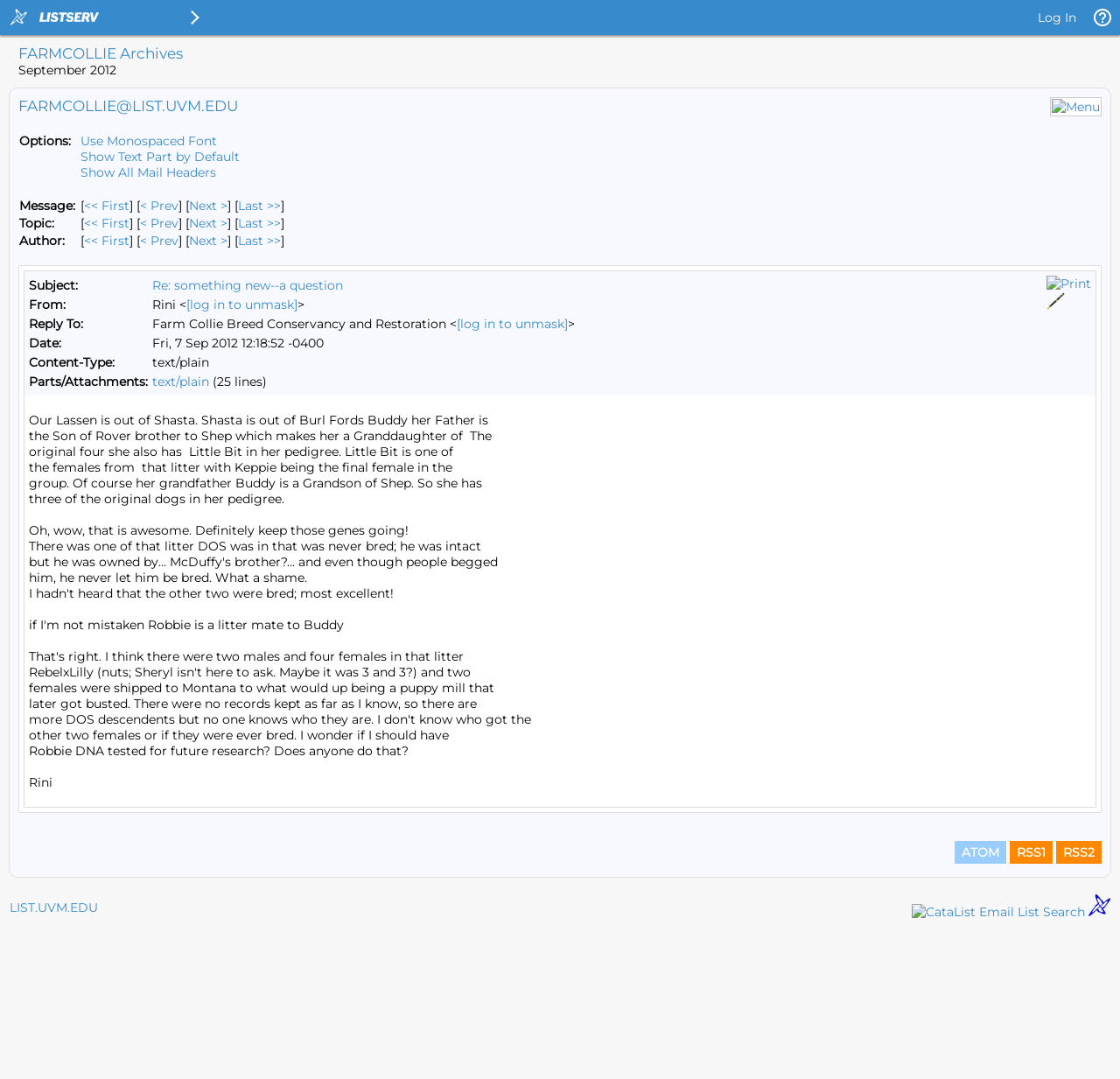What is the name of the person who wrote the message? Please answer the question using a single word or phrase based on the image.

Rini